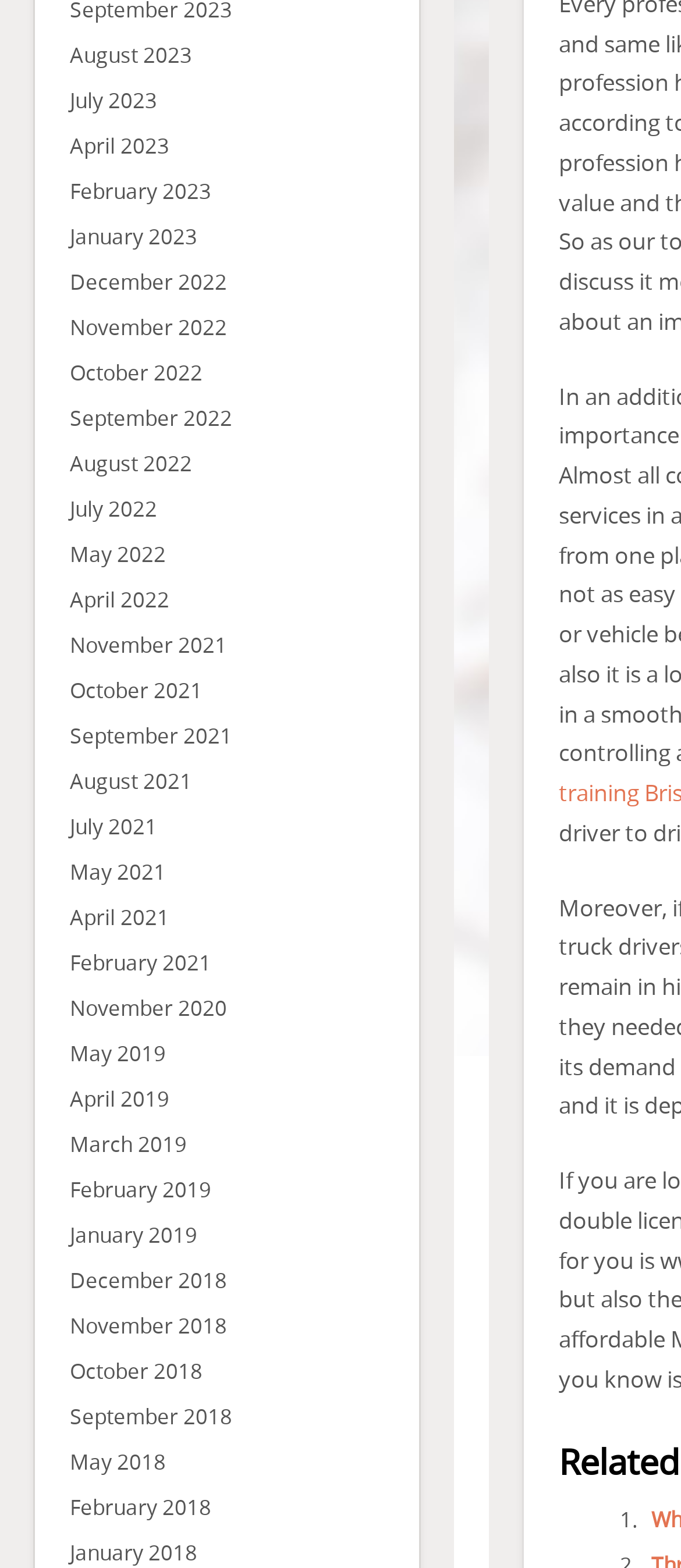Utilize the details in the image to give a detailed response to the question: How many links are there in total?

I counted the number of links in the list and found that there are 26 links in total, each representing a specific month and year.